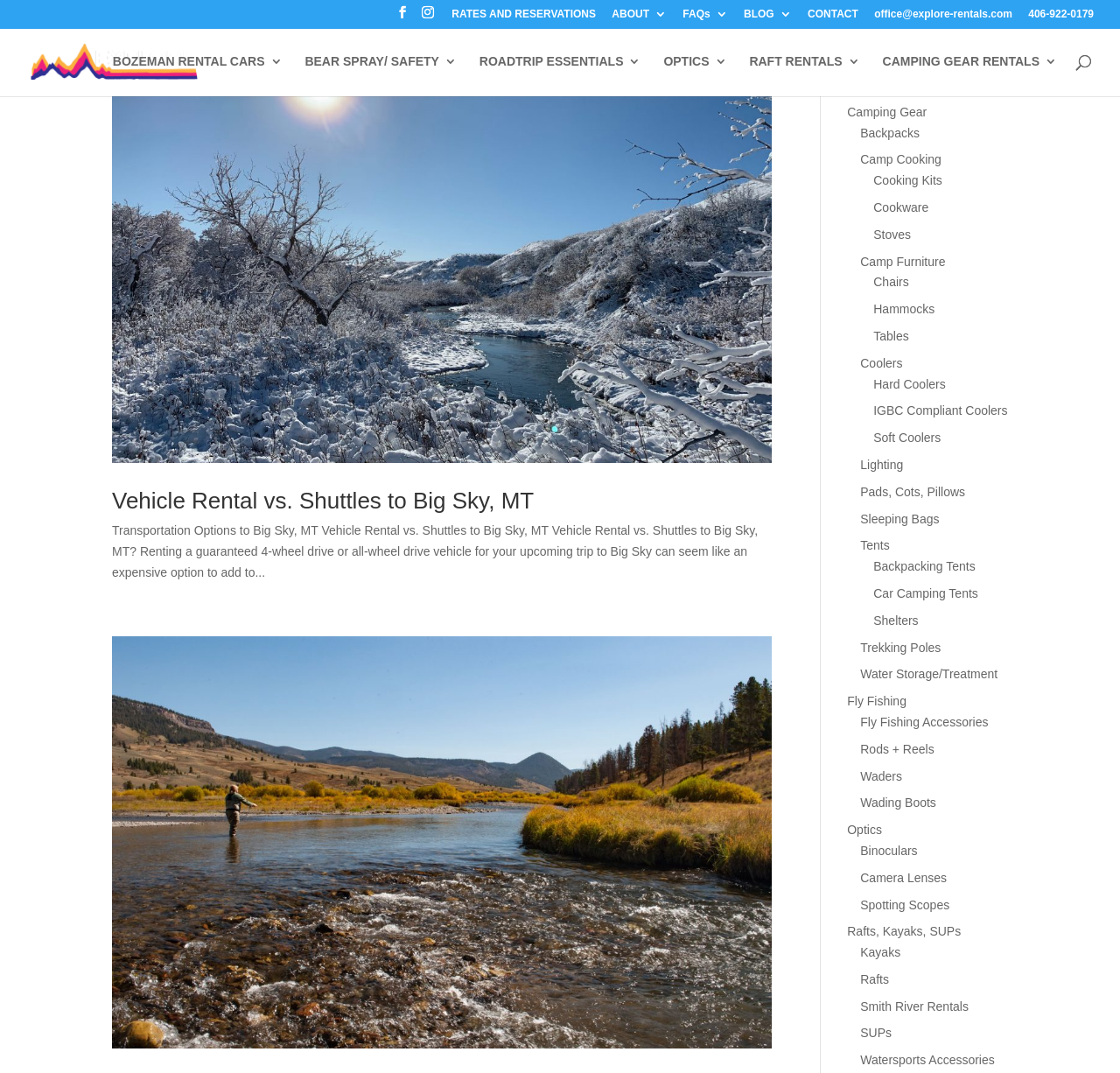Determine the bounding box for the HTML element described here: "name="s" placeholder="Search …" title="Search for:"". The coordinates should be given as [left, top, right, bottom] with each number being a float between 0 and 1.

[0.053, 0.024, 0.953, 0.026]